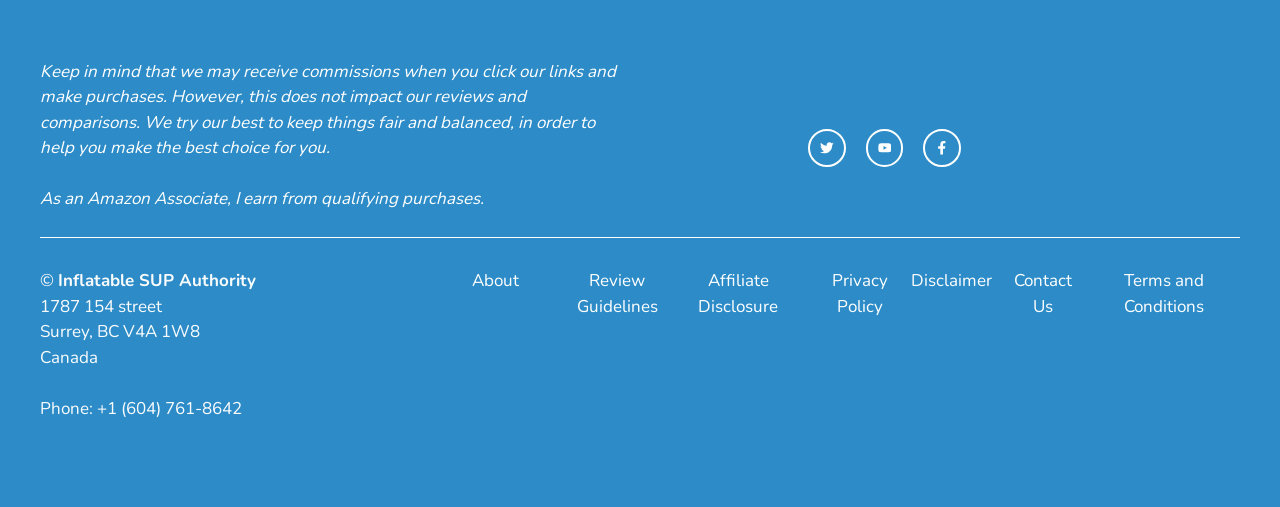What is the address of the website?
Look at the image and respond with a single word or a short phrase.

1787 154 street, Surrey, BC V4A 1W8, Canada